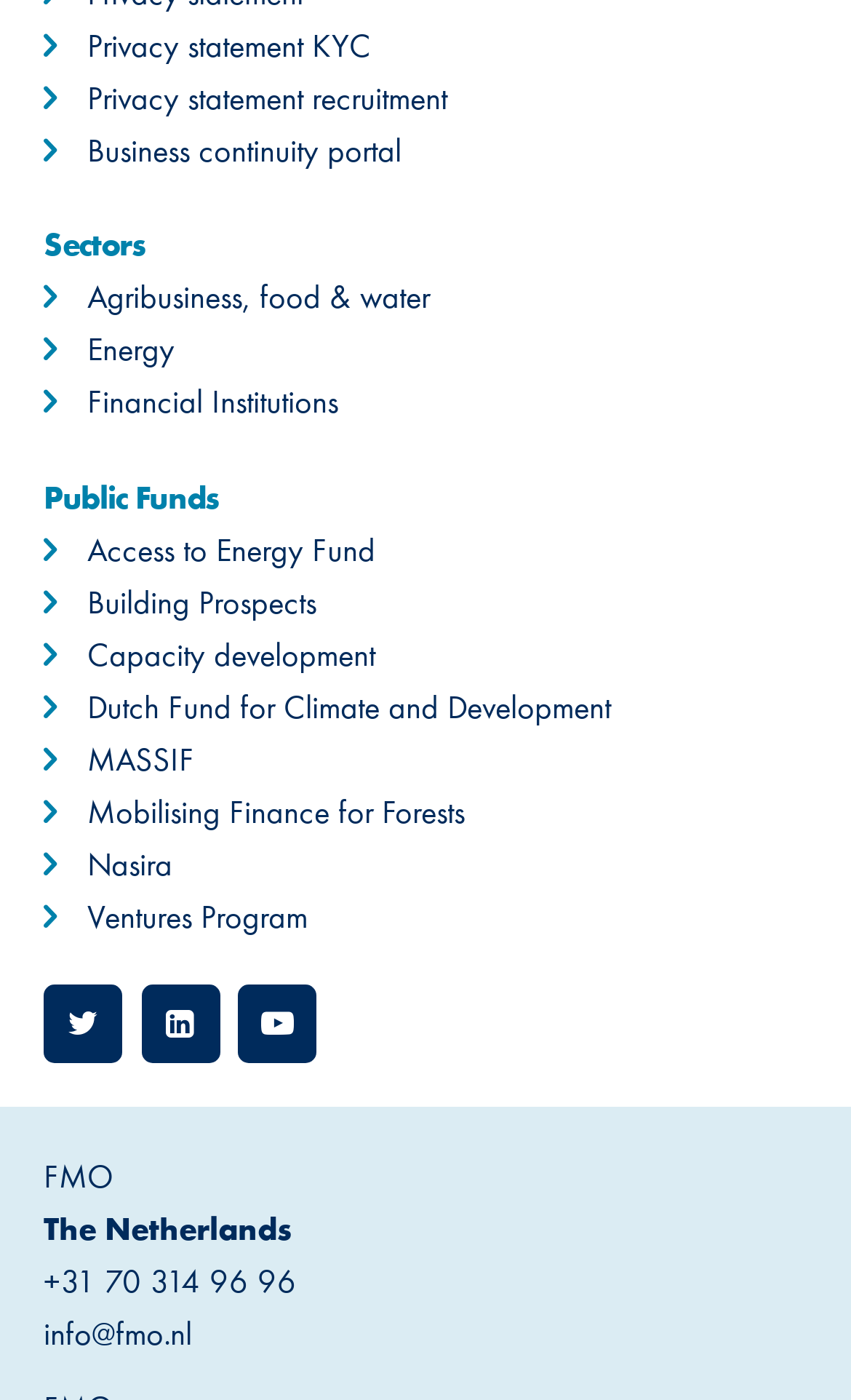Identify the bounding box coordinates for the UI element described as: "info@fmo.nl".

[0.051, 0.939, 0.226, 0.967]